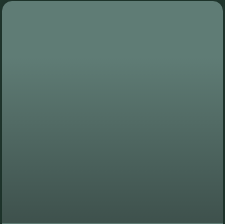Please answer the following question using a single word or phrase: 
What type of design solutions does Stradea create?

Functional and aesthetically pleasing